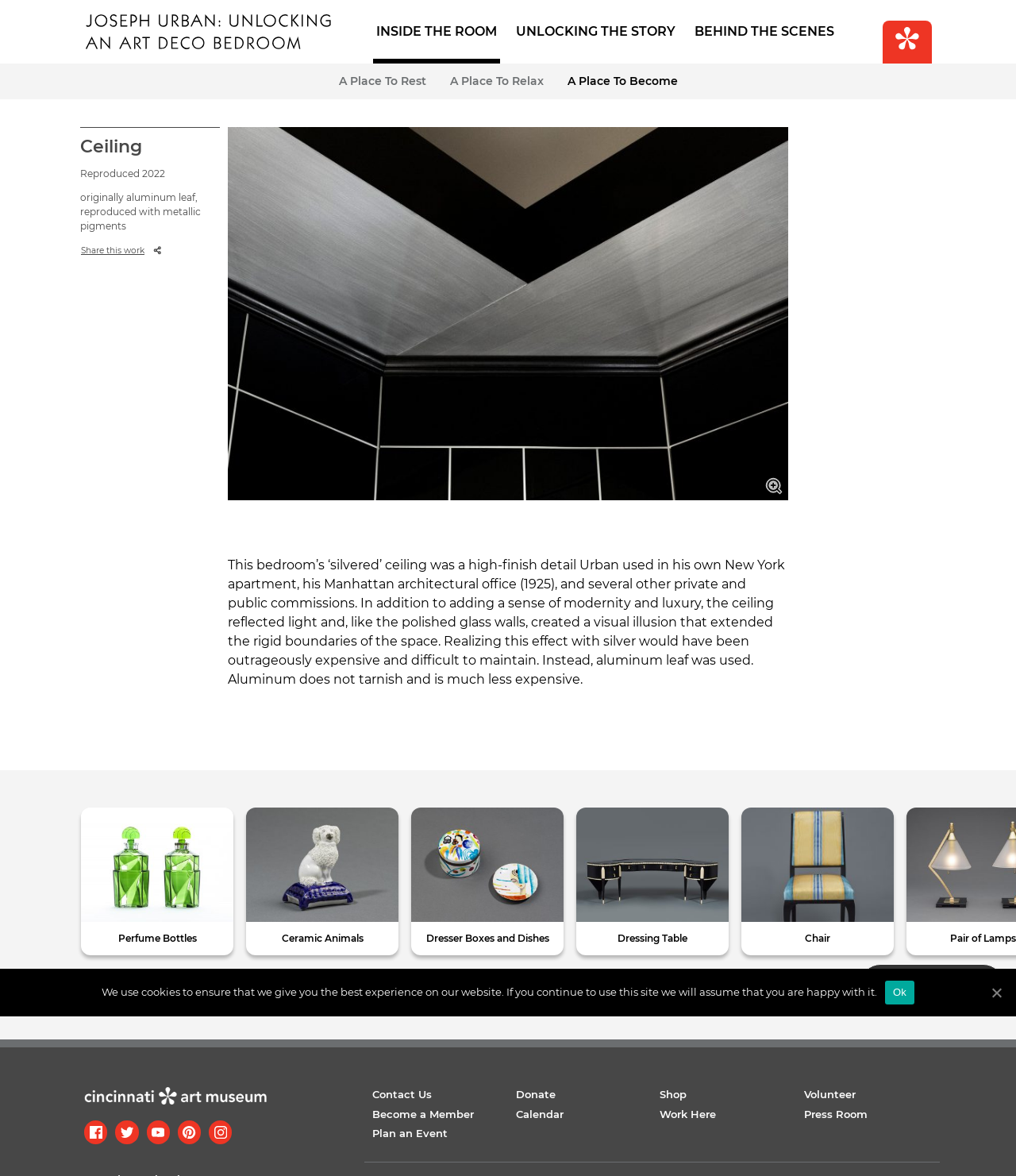Please specify the bounding box coordinates of the clickable region to carry out the following instruction: "Learn about the Perfume Bottles". The coordinates should be four float numbers between 0 and 1, in the format [left, top, right, bottom].

[0.08, 0.784, 0.23, 0.813]